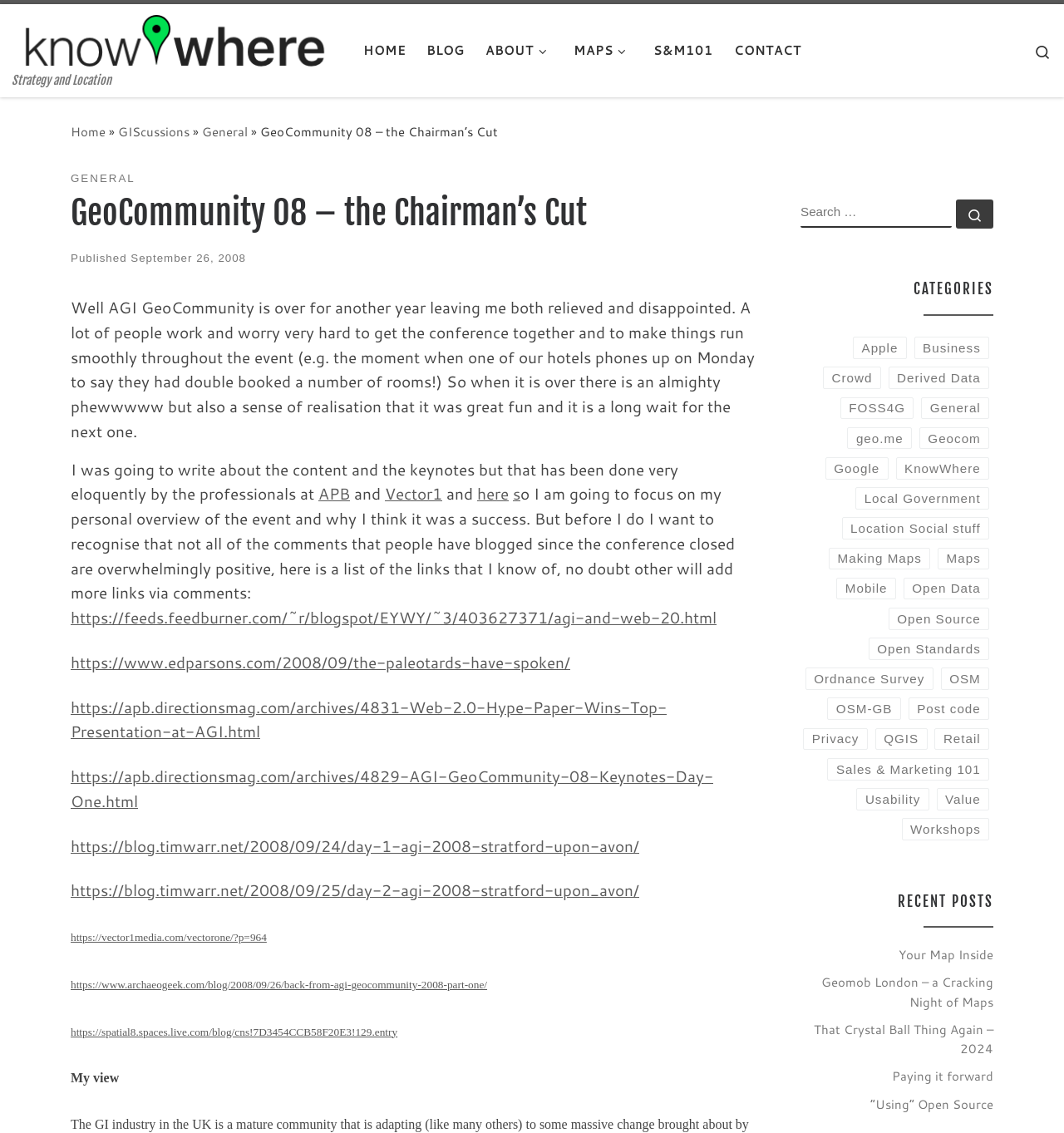Find the bounding box coordinates for the element described here: "https://vector1media.com/vectorone/?p=964".

[0.066, 0.822, 0.251, 0.833]